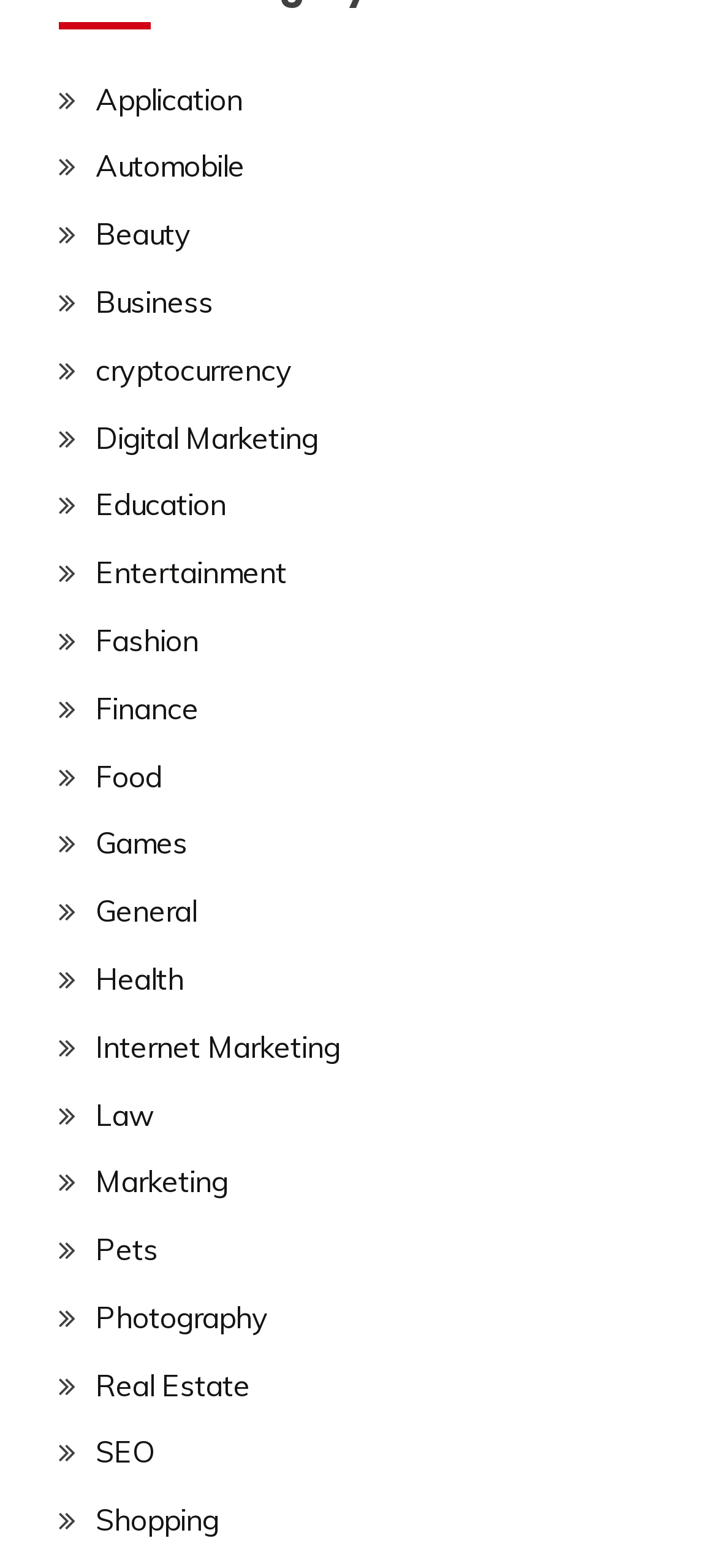How many links are available on this webpage?
By examining the image, provide a one-word or phrase answer.

25 links